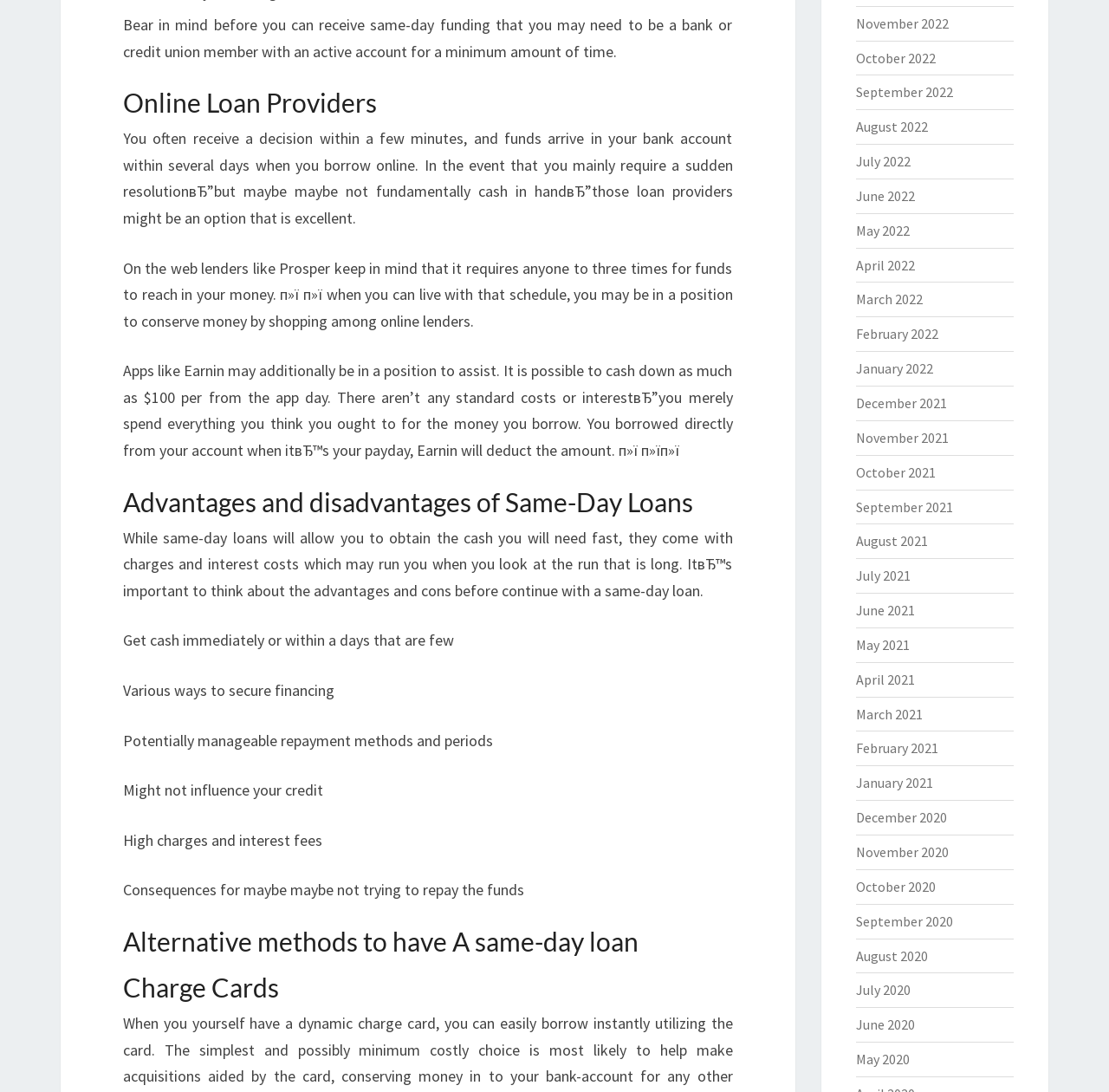How many months are listed as links on the webpage?
Using the image, respond with a single word or phrase.

24